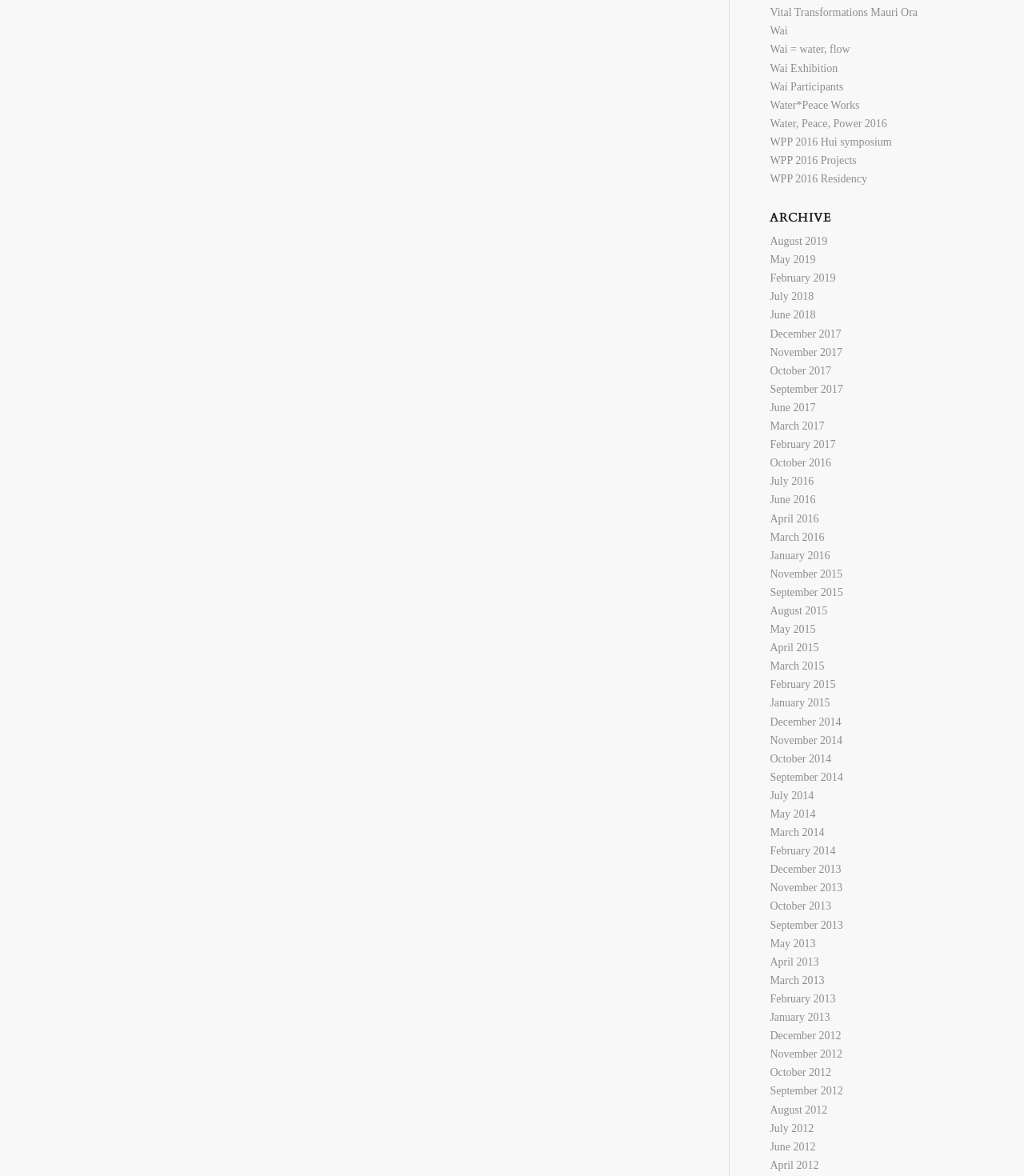Highlight the bounding box coordinates of the region I should click on to meet the following instruction: "Explore ARCHIVE".

[0.752, 0.18, 0.961, 0.192]